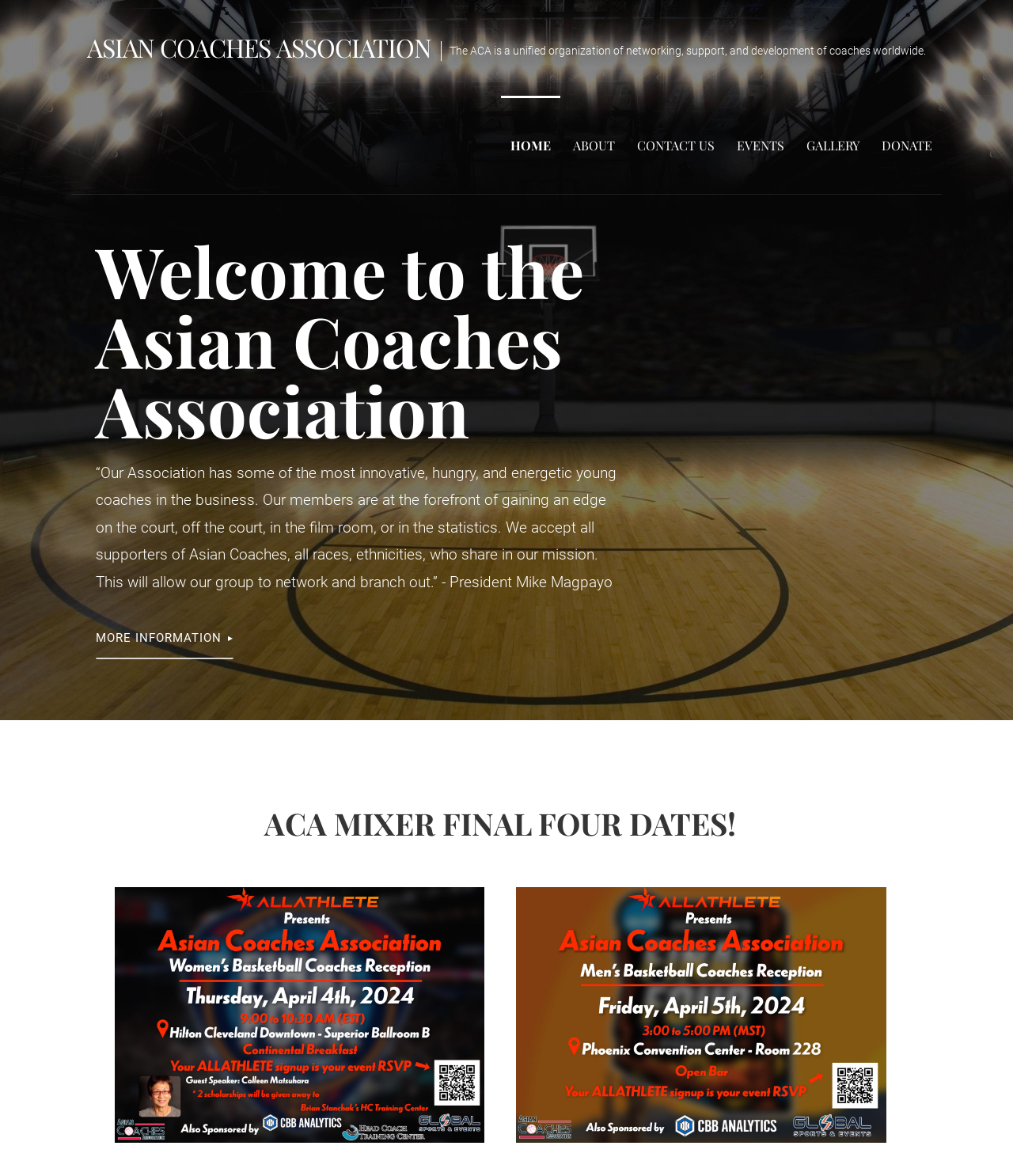What type of event is the ACA Mixer?
Please provide a comprehensive answer based on the contents of the image.

The type of event can be inferred from the heading element that reads 'ACA MIXER FINAL FOUR DATES!'.